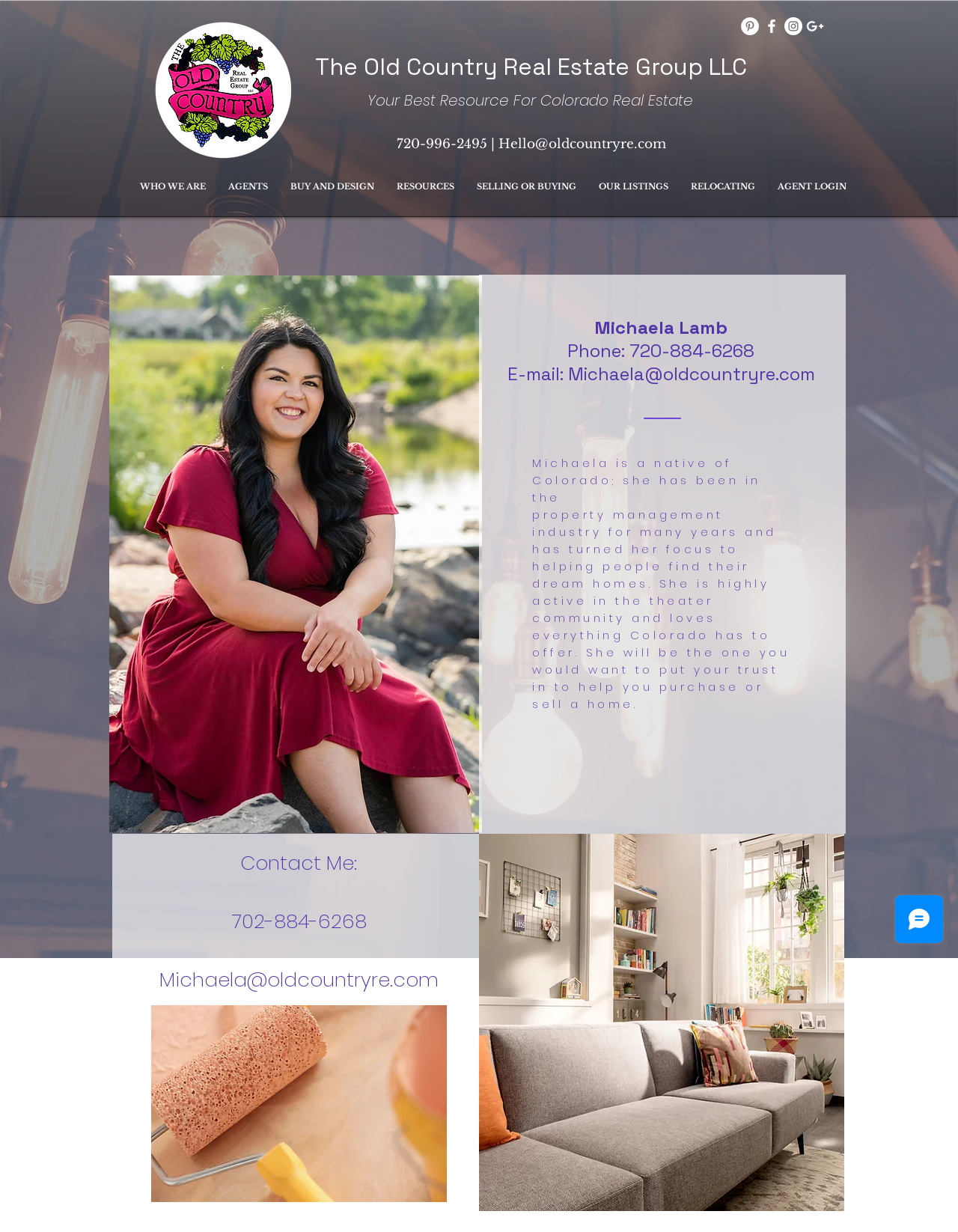Specify the bounding box coordinates of the area to click in order to execute this command: 'Contact Michaela via email'. The coordinates should consist of four float numbers ranging from 0 to 1, and should be formatted as [left, top, right, bottom].

[0.593, 0.294, 0.85, 0.313]